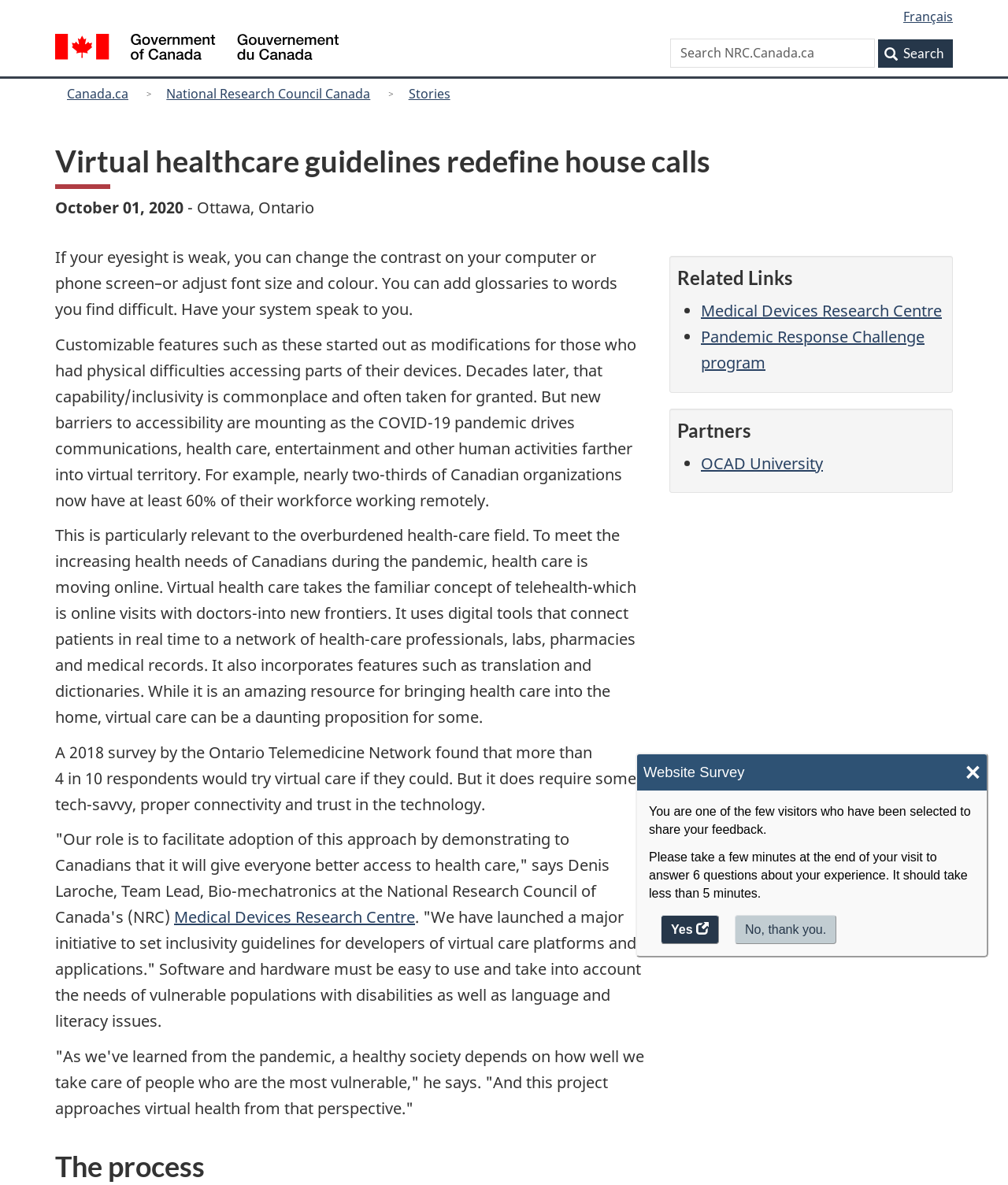Examine the screenshot and answer the question in as much detail as possible: What is the main topic of the webpage?

The main topic of the webpage is virtual healthcare, which is discussed in the context of the COVID-19 pandemic and its impact on healthcare services. The webpage provides information on how virtual healthcare is being redefined and its benefits.